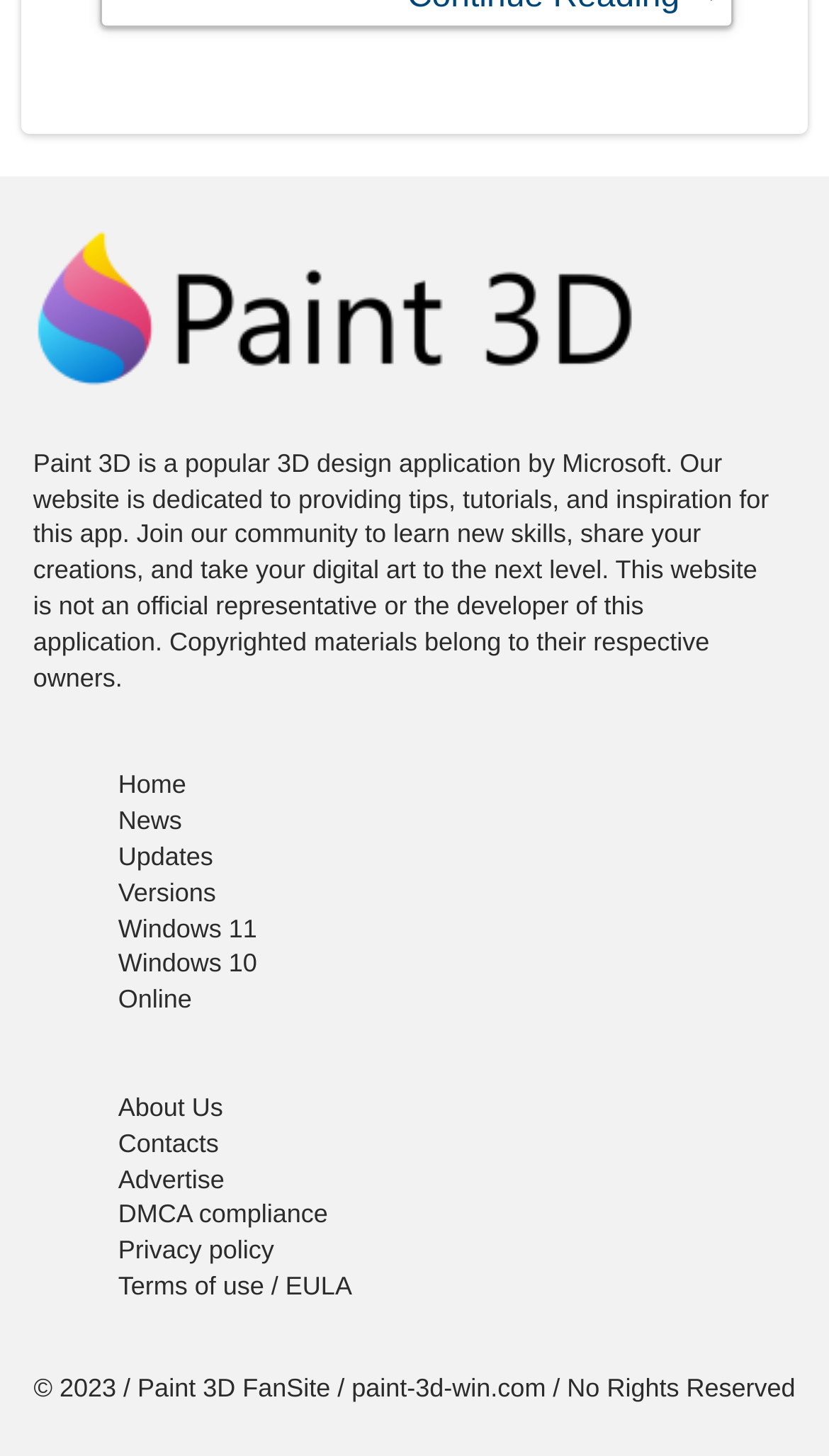Kindly respond to the following question with a single word or a brief phrase: 
What is the copyright information of this website?

Copyrighted materials belong to their respective owners